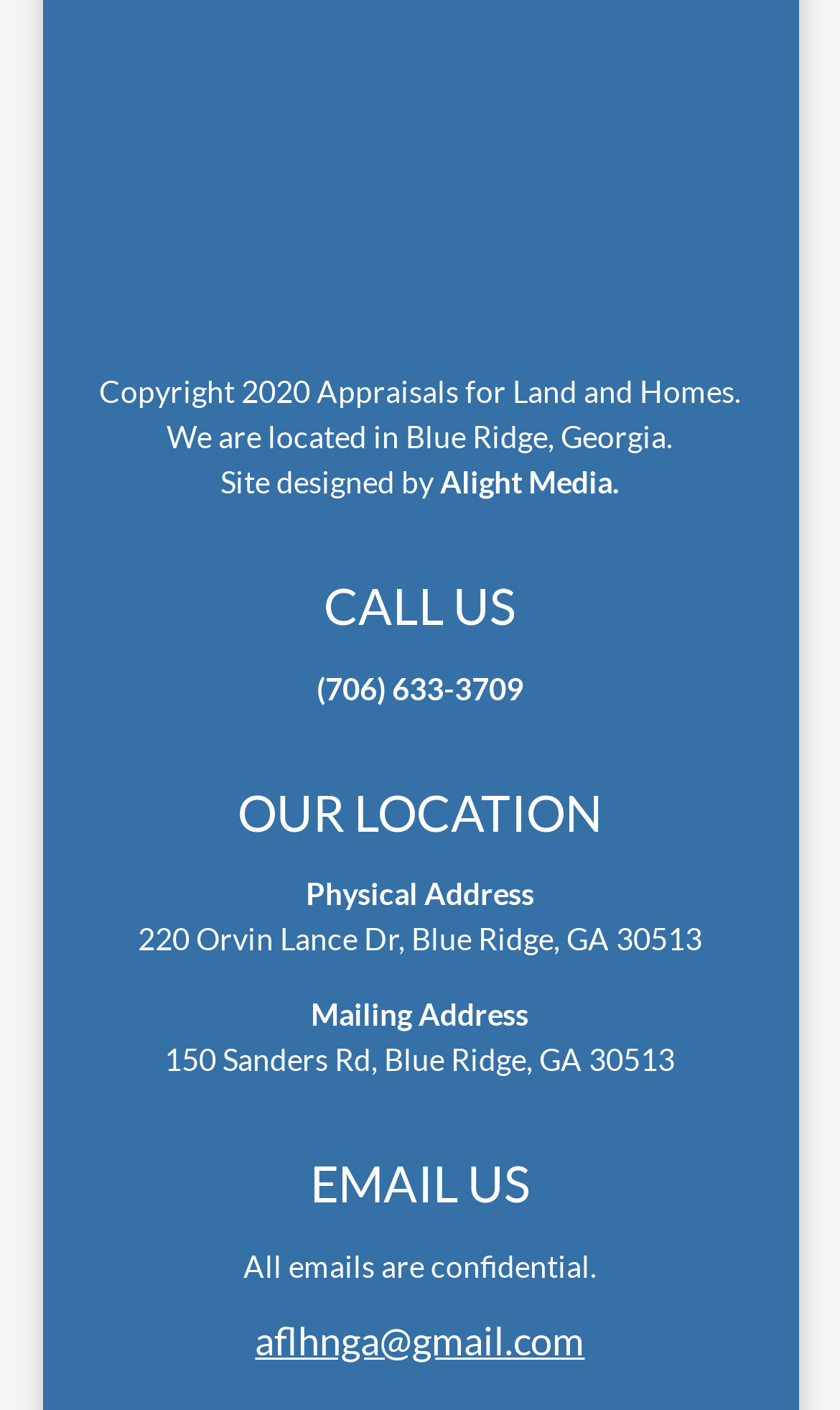What is the email address to contact?
Refer to the image and offer an in-depth and detailed answer to the question.

I found the email address by looking at the 'EMAIL US' section, where it is listed as 'aflhnga@gmail.com'.